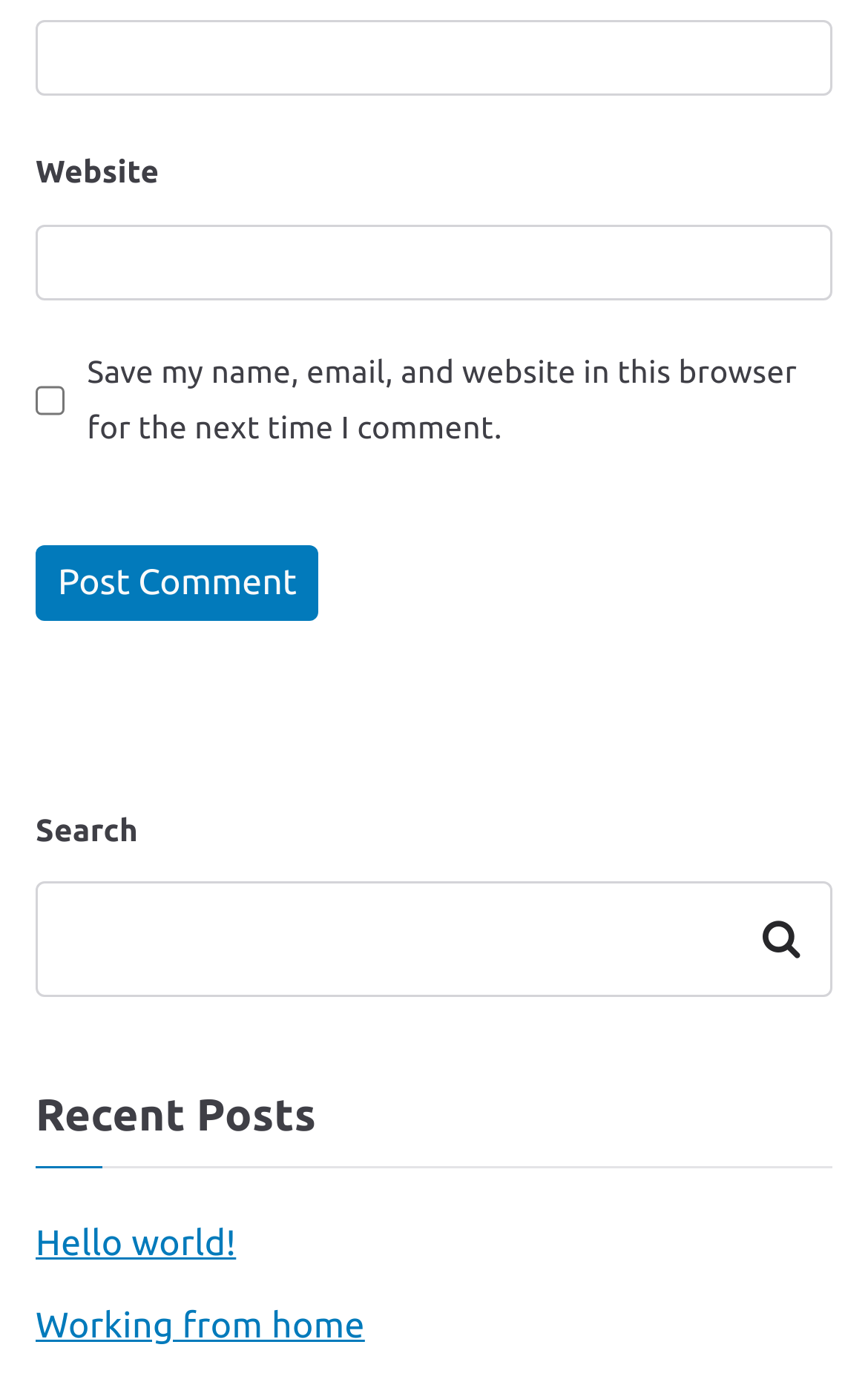Can you pinpoint the bounding box coordinates for the clickable element required for this instruction: "Enter email address"? The coordinates should be four float numbers between 0 and 1, i.e., [left, top, right, bottom].

[0.041, 0.015, 0.959, 0.07]